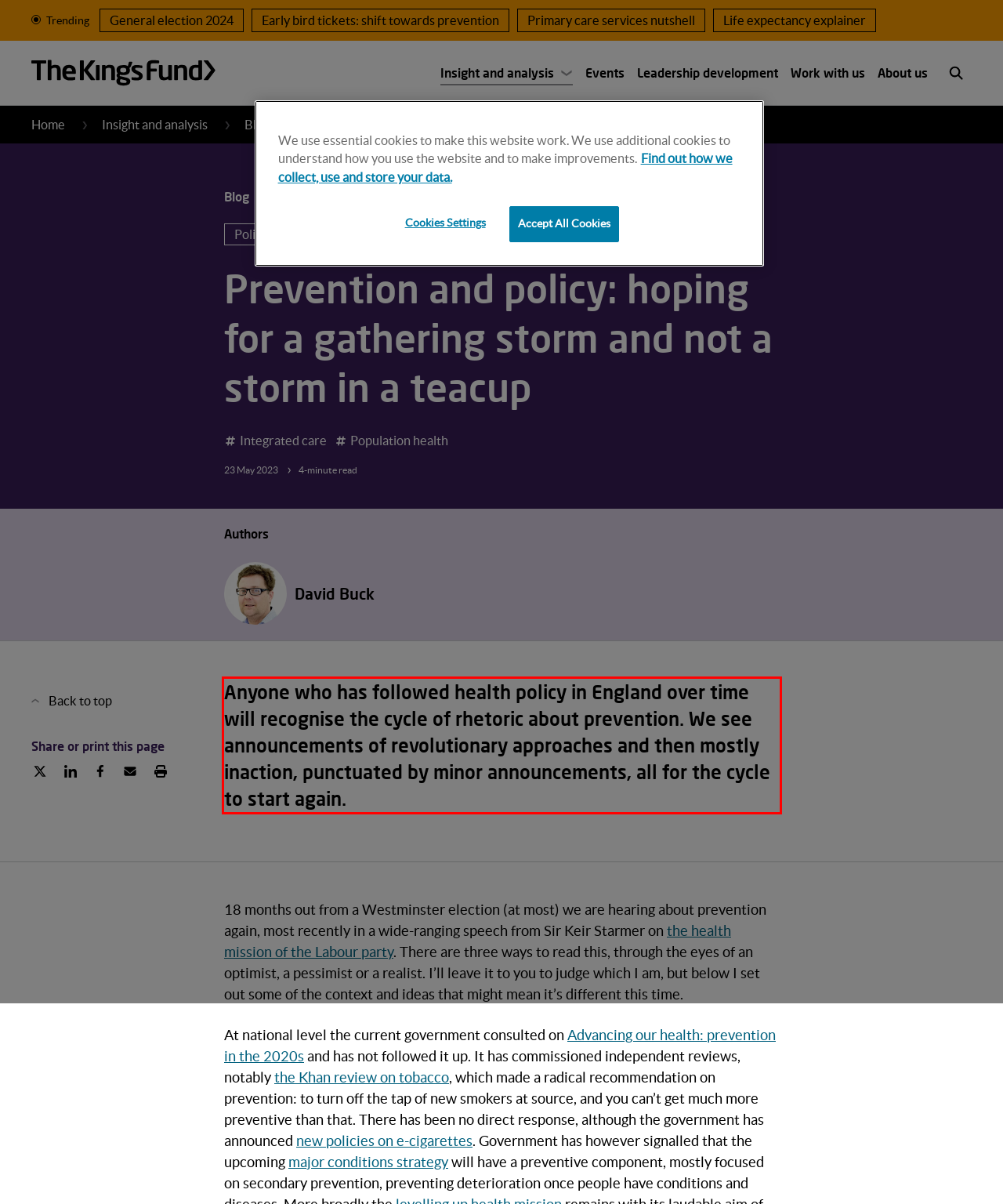Look at the screenshot of the webpage, locate the red rectangle bounding box, and generate the text content that it contains.

Anyone who has followed health policy in England over time will recognise the cycle of rhetoric about prevention. We see announcements of revolutionary approaches and then mostly inaction, punctuated by minor announcements, all for the cycle to start again.